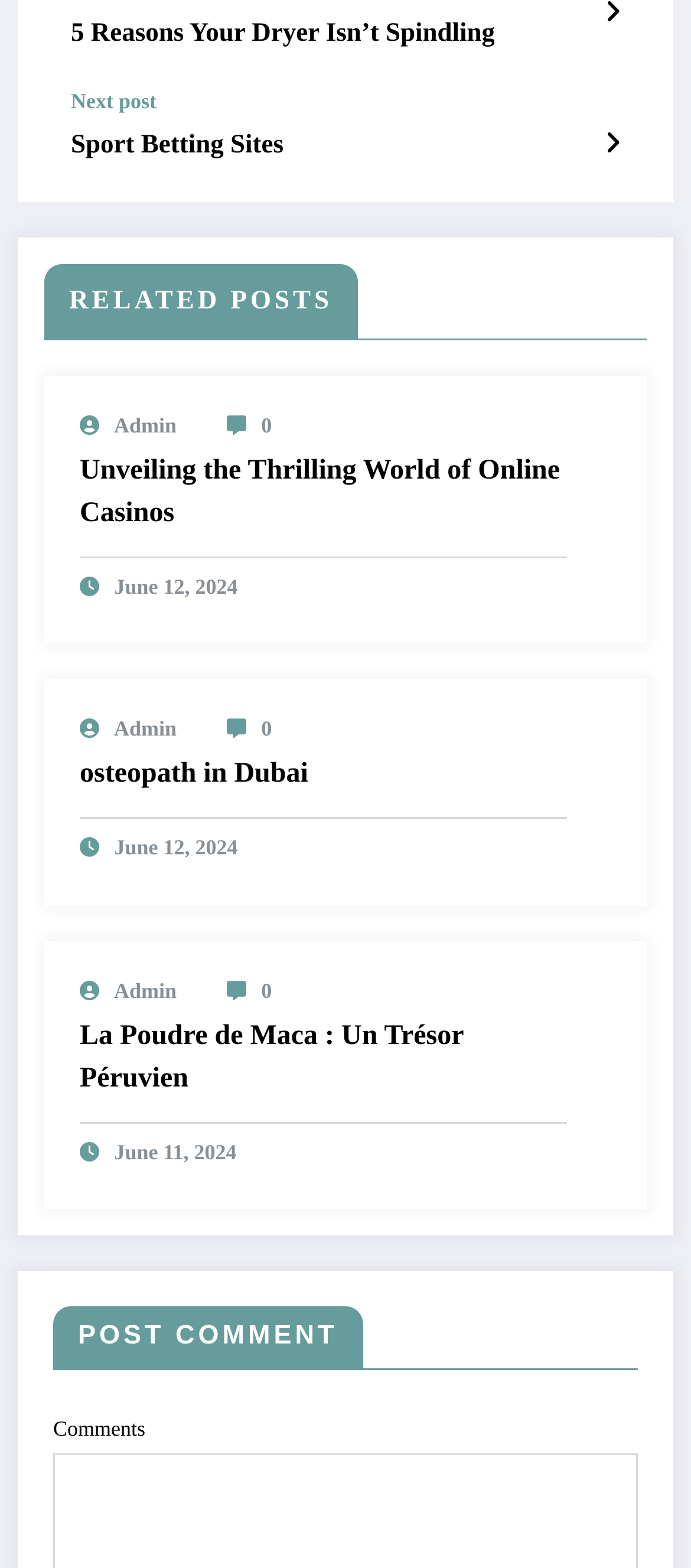Select the bounding box coordinates of the element I need to click to carry out the following instruction: "access the fifteenth link".

None